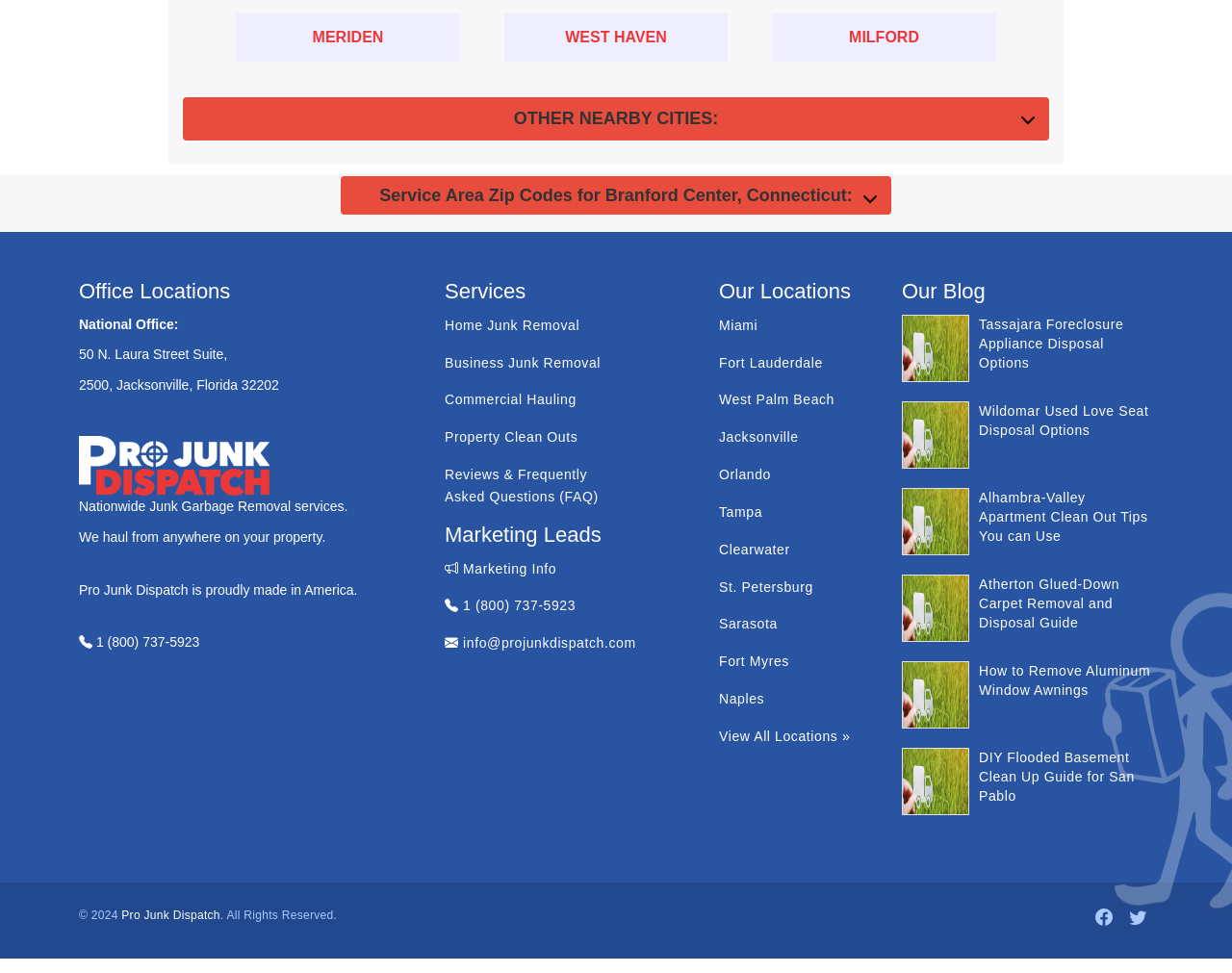What is the year mentioned in the copyright section?
Your answer should be a single word or phrase derived from the screenshot.

2024